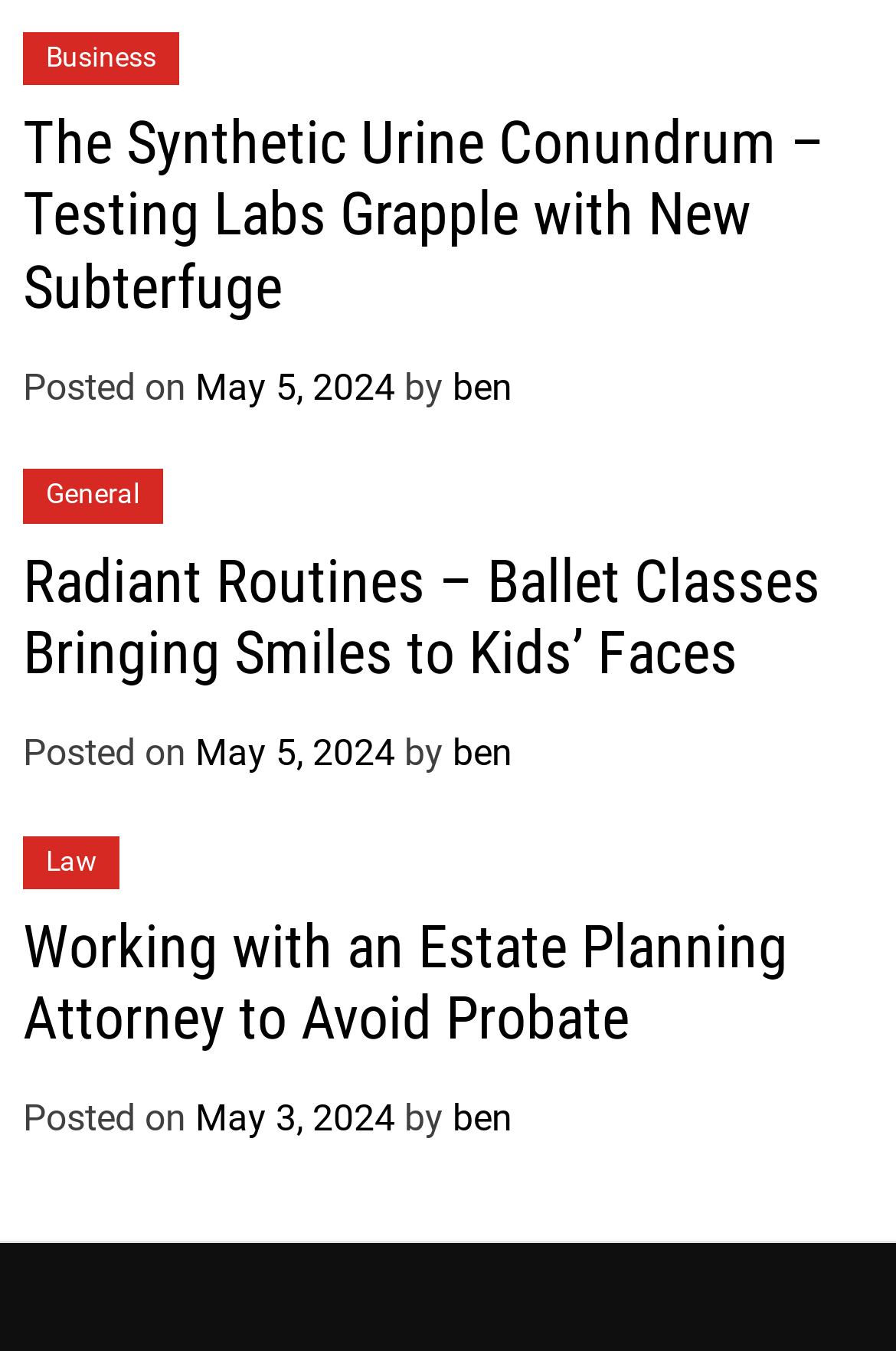Give a one-word or phrase response to the following question: Who is the author of the second article?

ben